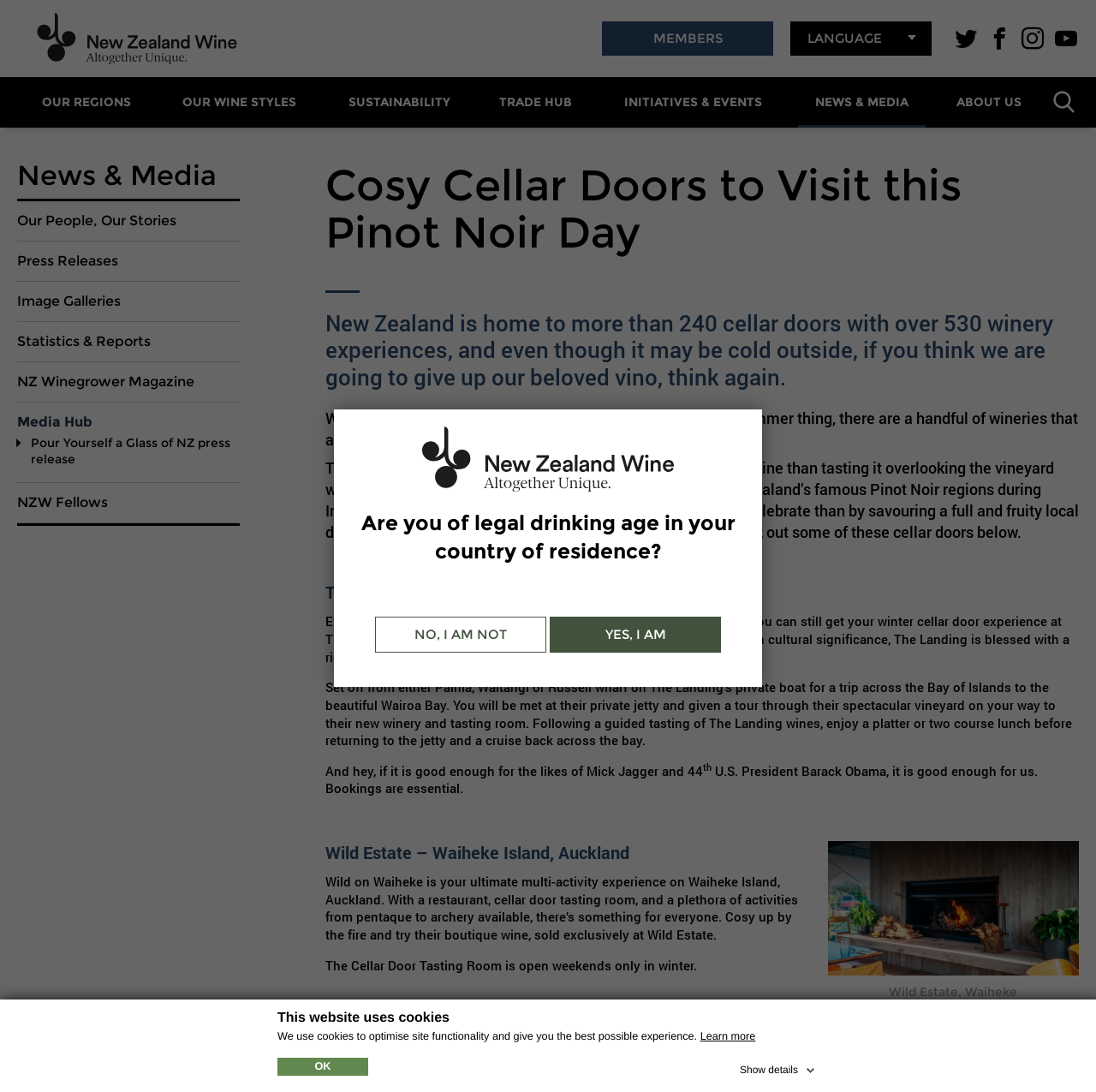Provide a short answer using a single word or phrase for the following question: 
What is the name of the event listed under 'Initiatives & Events'?

Altogether Unique 2024